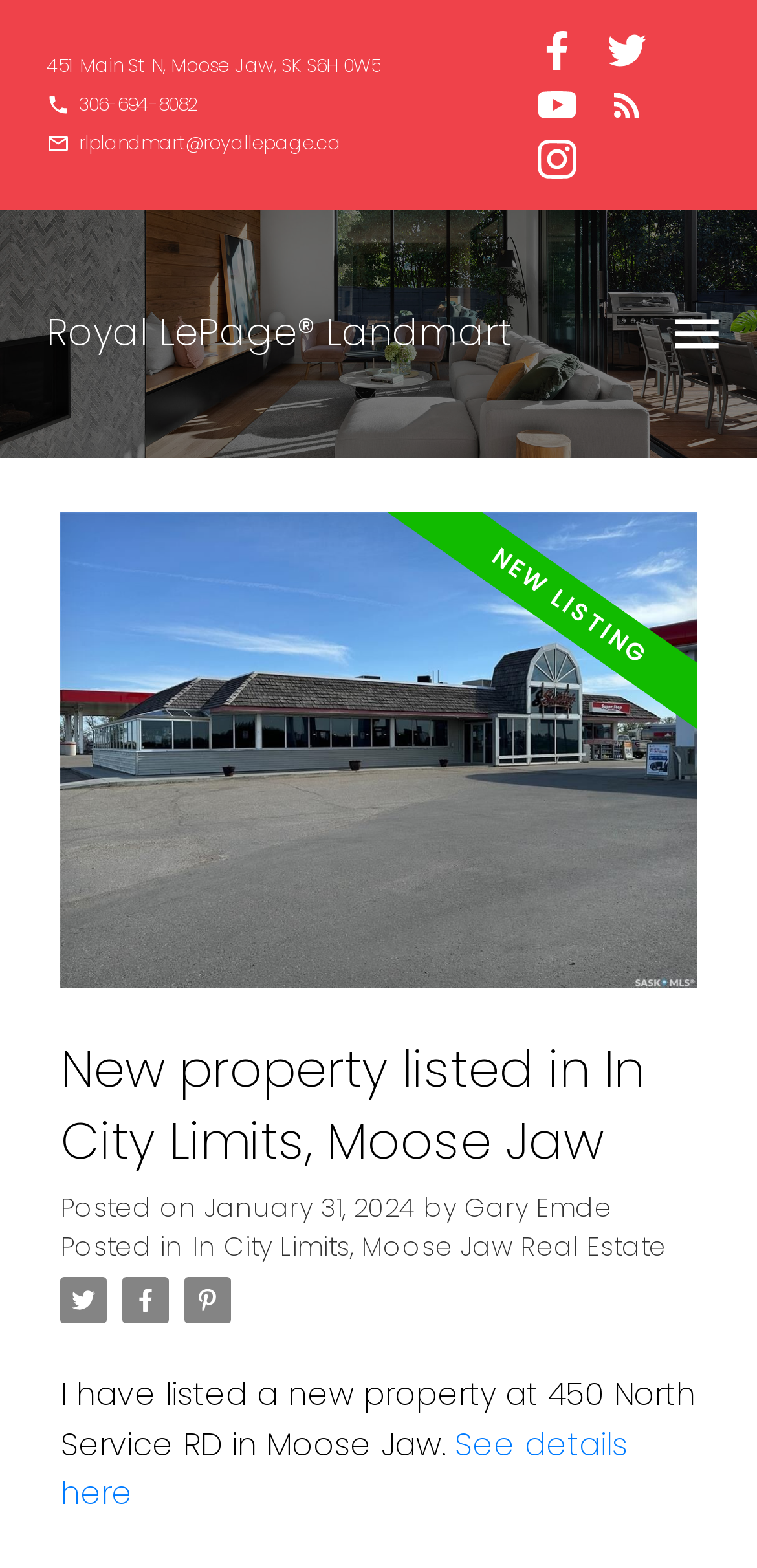Use a single word or phrase to answer the question:
What is the date of the blog post?

January 31, 2024